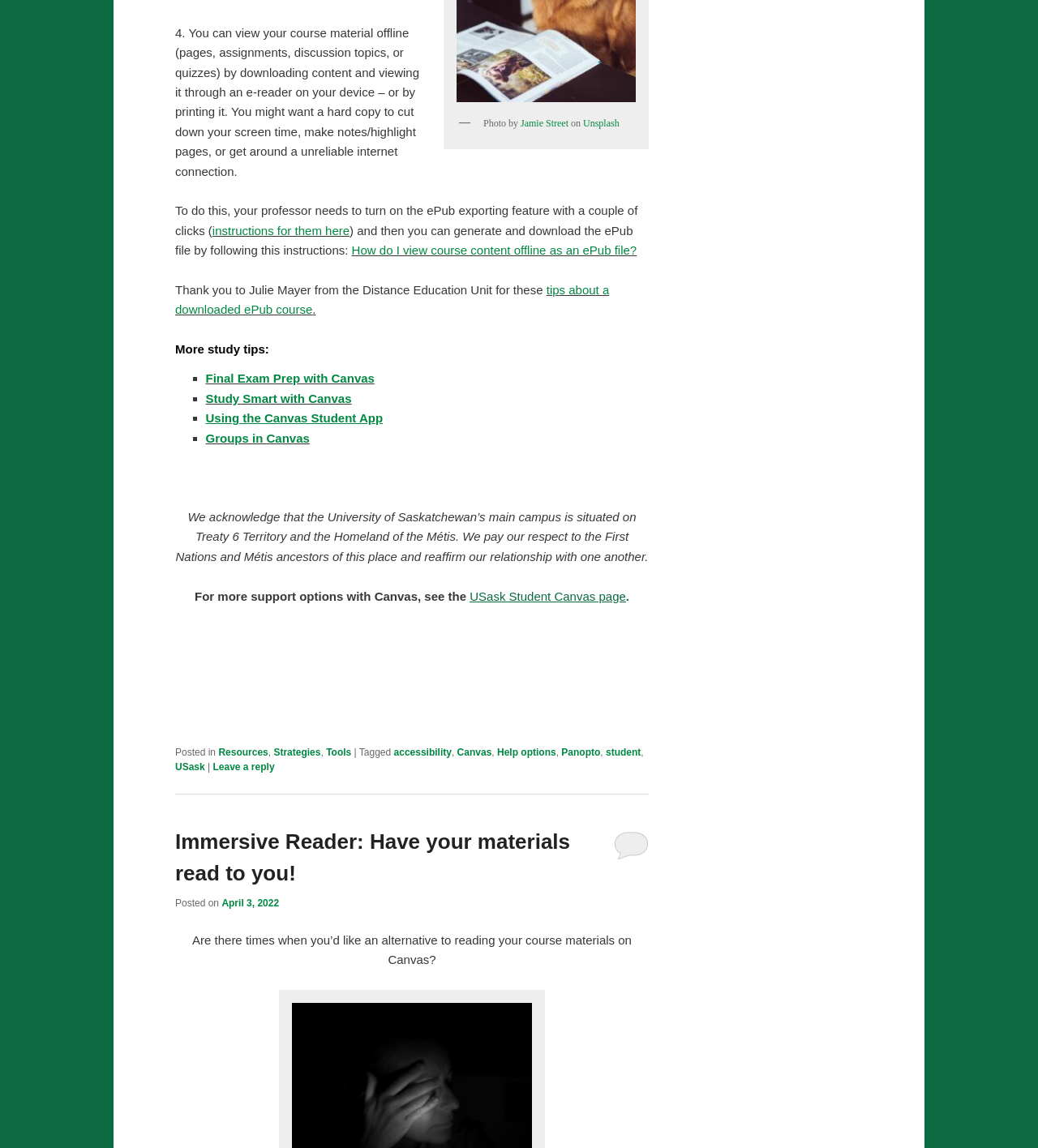Kindly determine the bounding box coordinates of the area that needs to be clicked to fulfill this instruction: "Click on 'Contact us'".

None